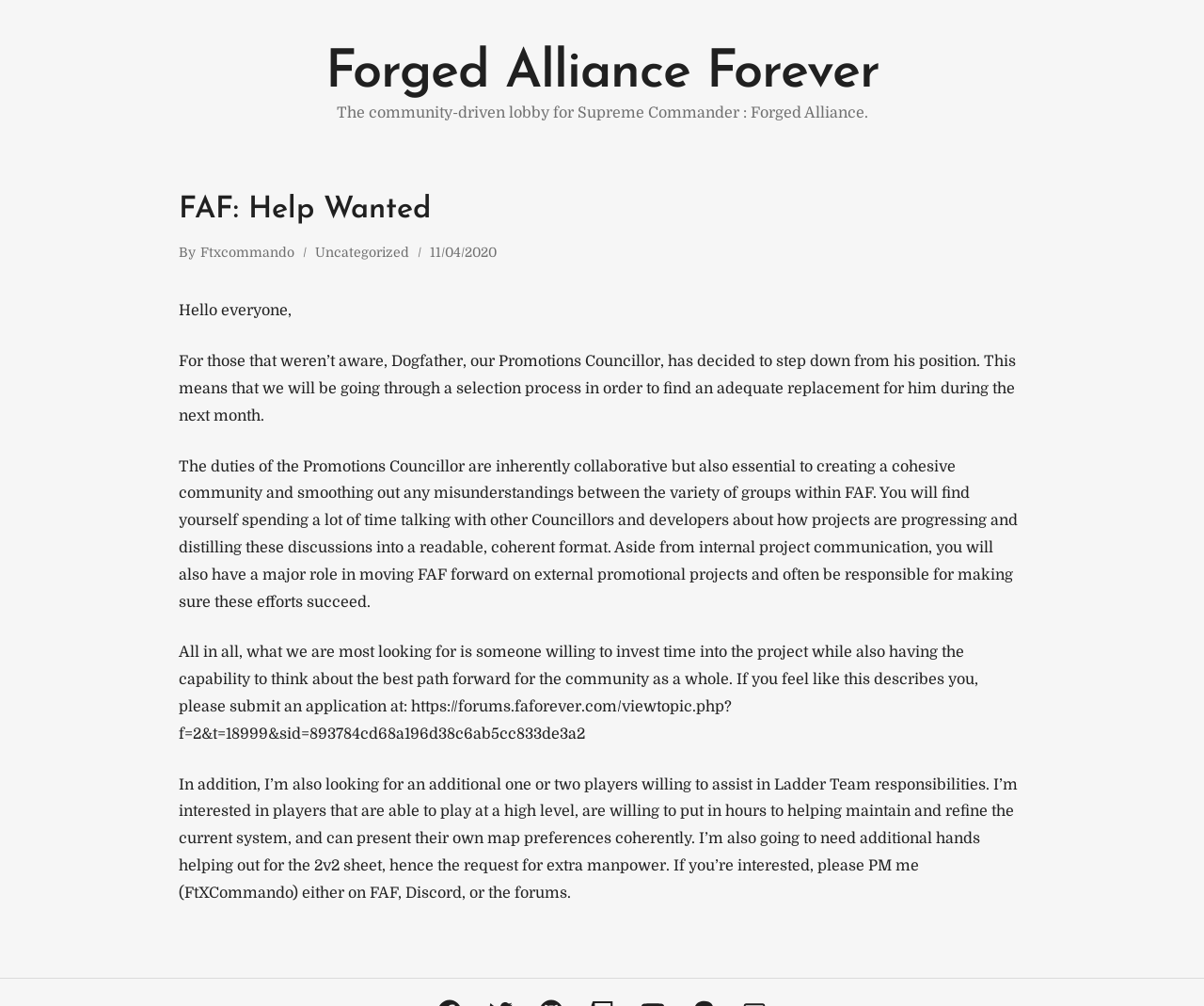What is the role of the Promotions Councillor?
Look at the image and construct a detailed response to the question.

The role of the Promotions Councillor is described in the StaticText element with the text 'The duties of the Promotions Councillor are inherently collaborative but also essential to creating a cohesive community and smoothing out any misunderstandings between the variety of groups within FAF.'